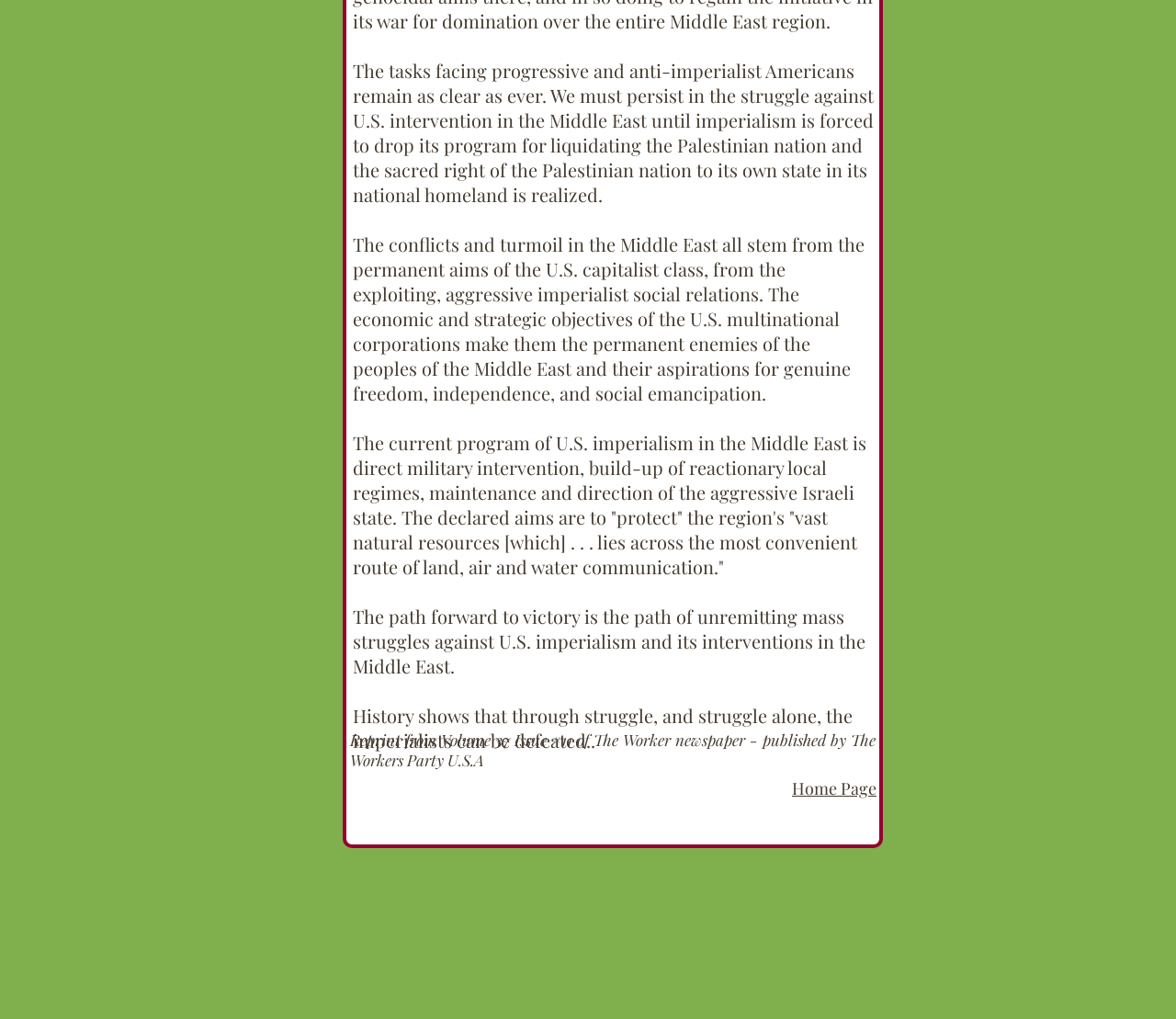What is the goal of the US capitalist class?
Please provide a single word or phrase as the answer based on the screenshot.

Exploiting Middle East resources